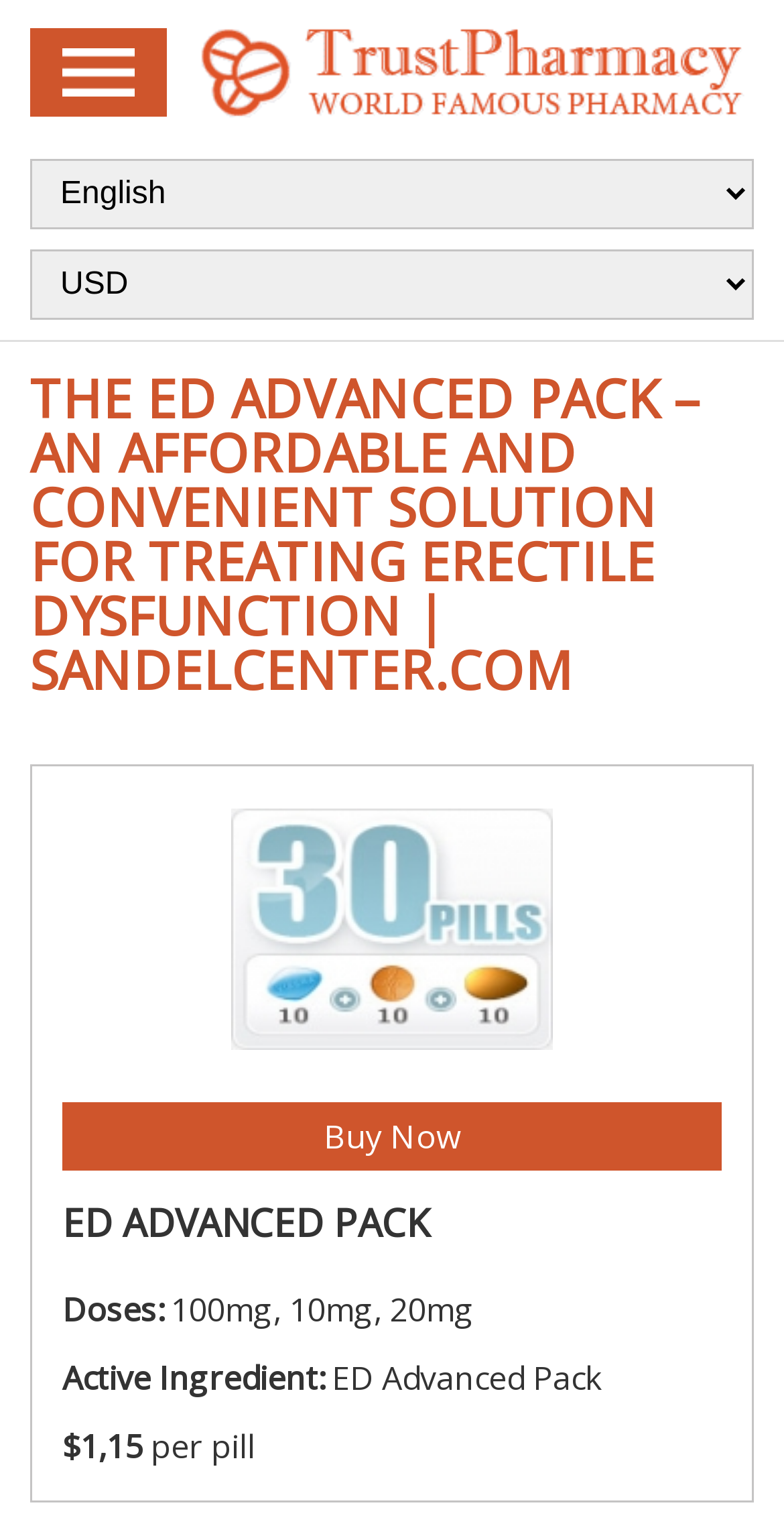Can you determine the main header of this webpage?

THE ED ADVANCED PACK – AN AFFORDABLE AND CONVENIENT SOLUTION FOR TREATING ERECTILE DYSFUNCTION | SANDELCENTER.COM